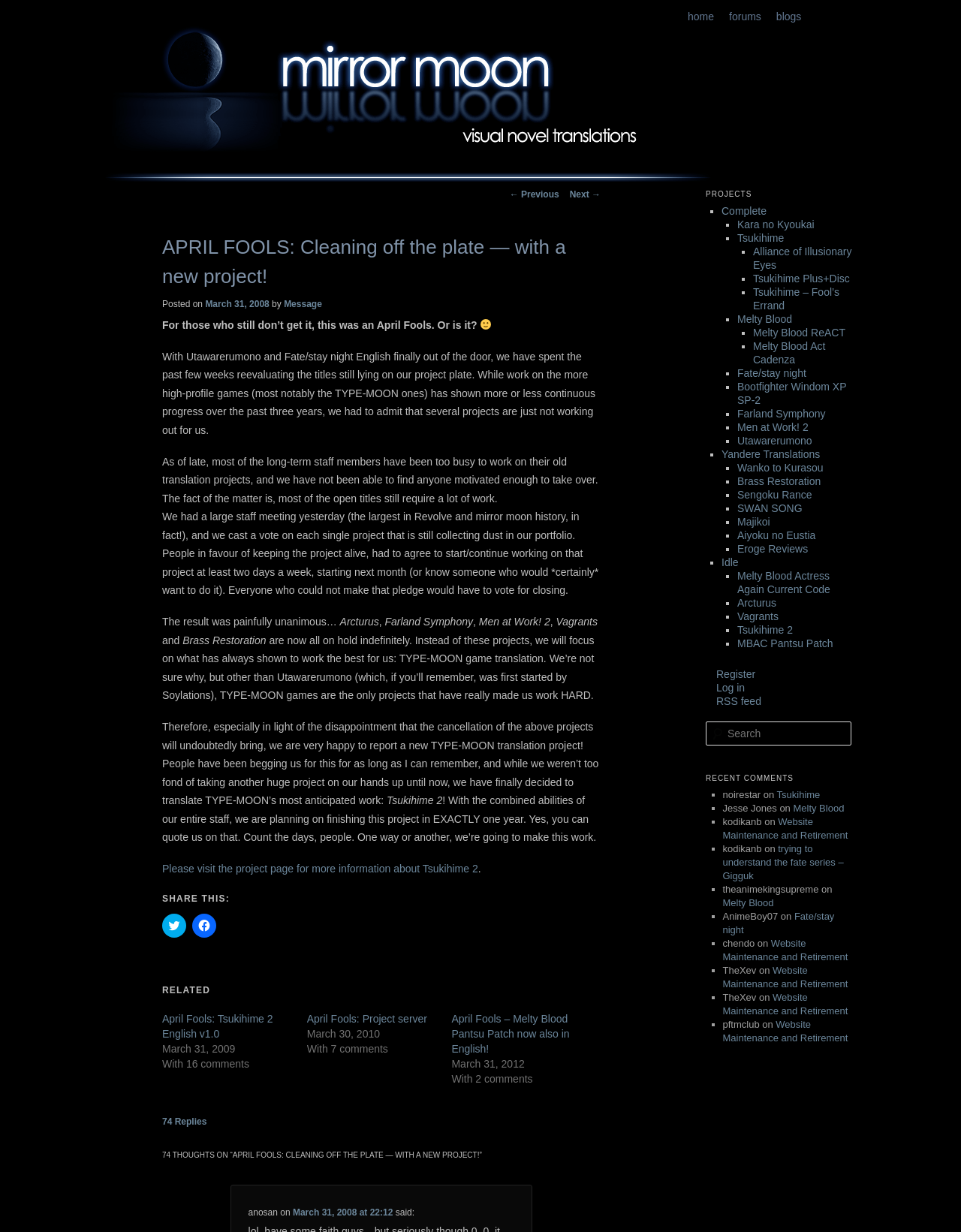Answer in one word or a short phrase: 
What is the name of the first project listed?

Complete